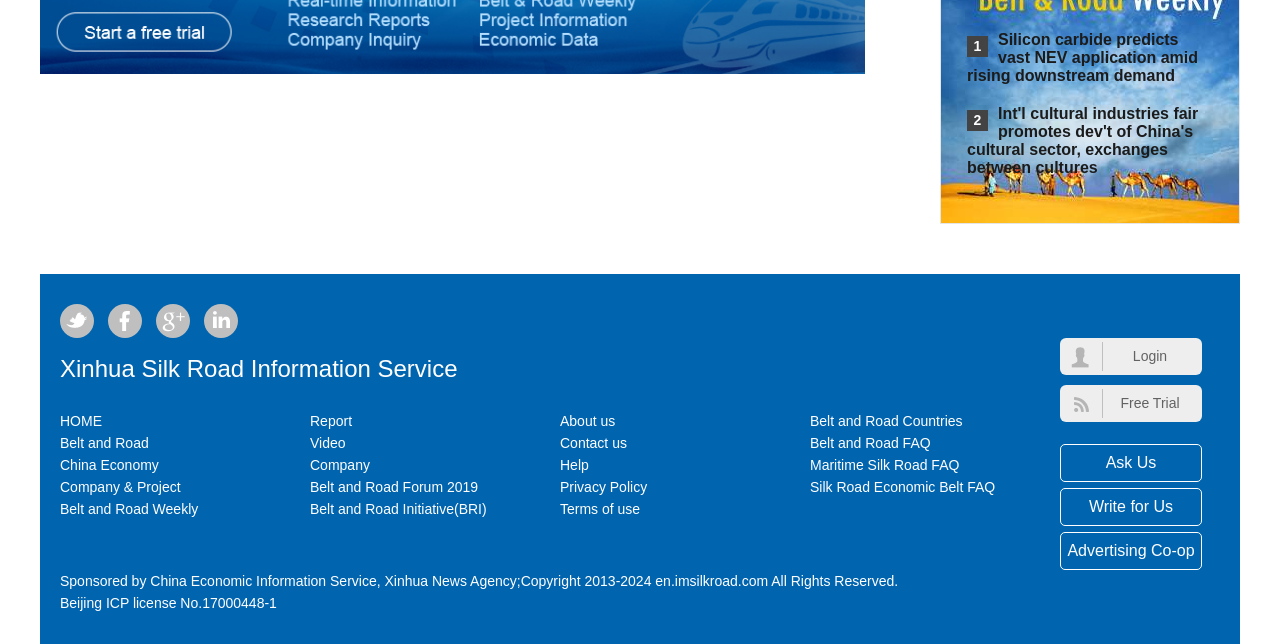Please locate the UI element described by "Silk Road Economic Belt FAQ" and provide its bounding box coordinates.

[0.633, 0.744, 0.777, 0.769]